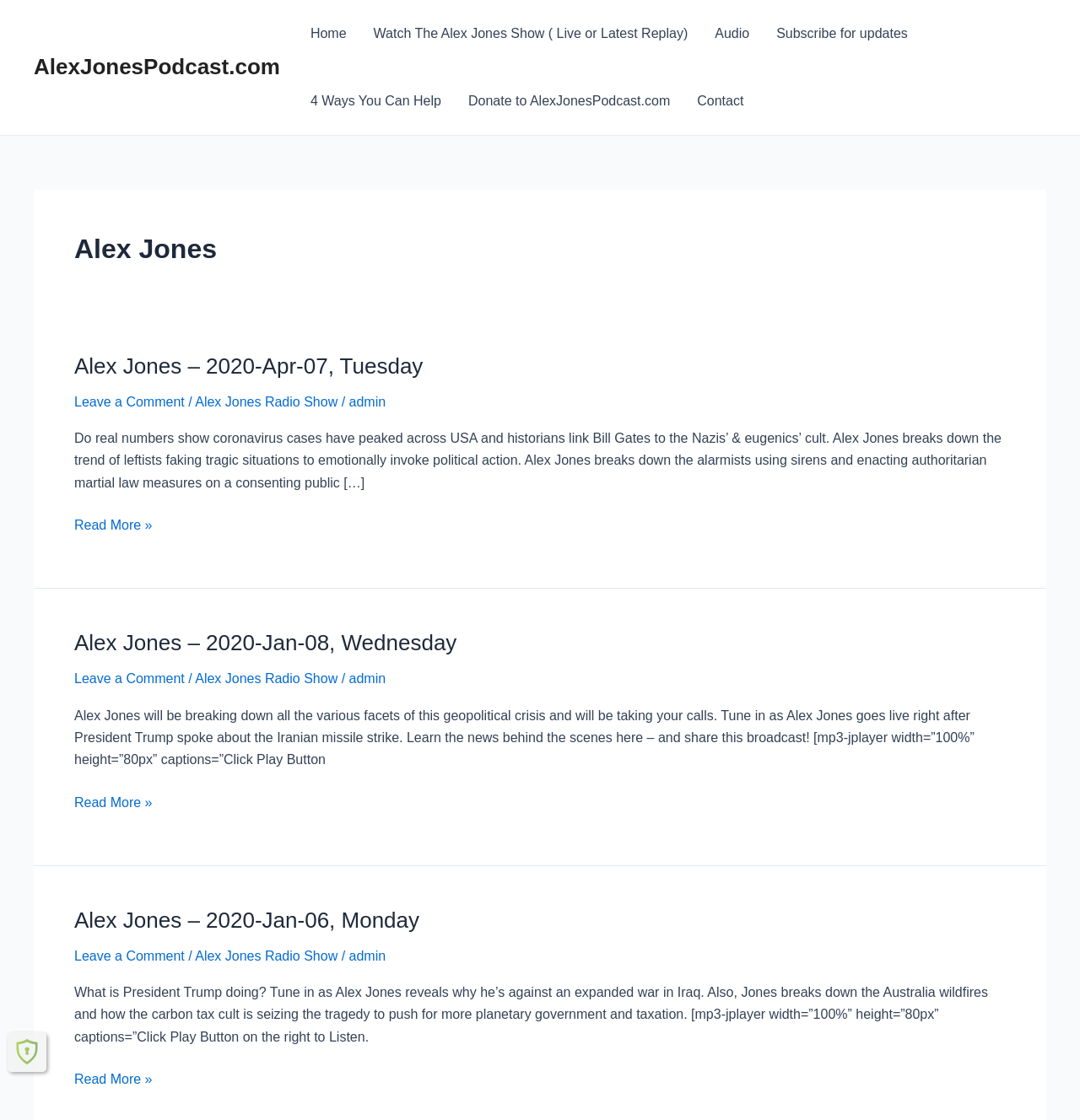Determine the bounding box coordinates for the area that should be clicked to carry out the following instruction: "Leave a comment on Alex Jones Radio Show".

[0.069, 0.352, 0.171, 0.365]